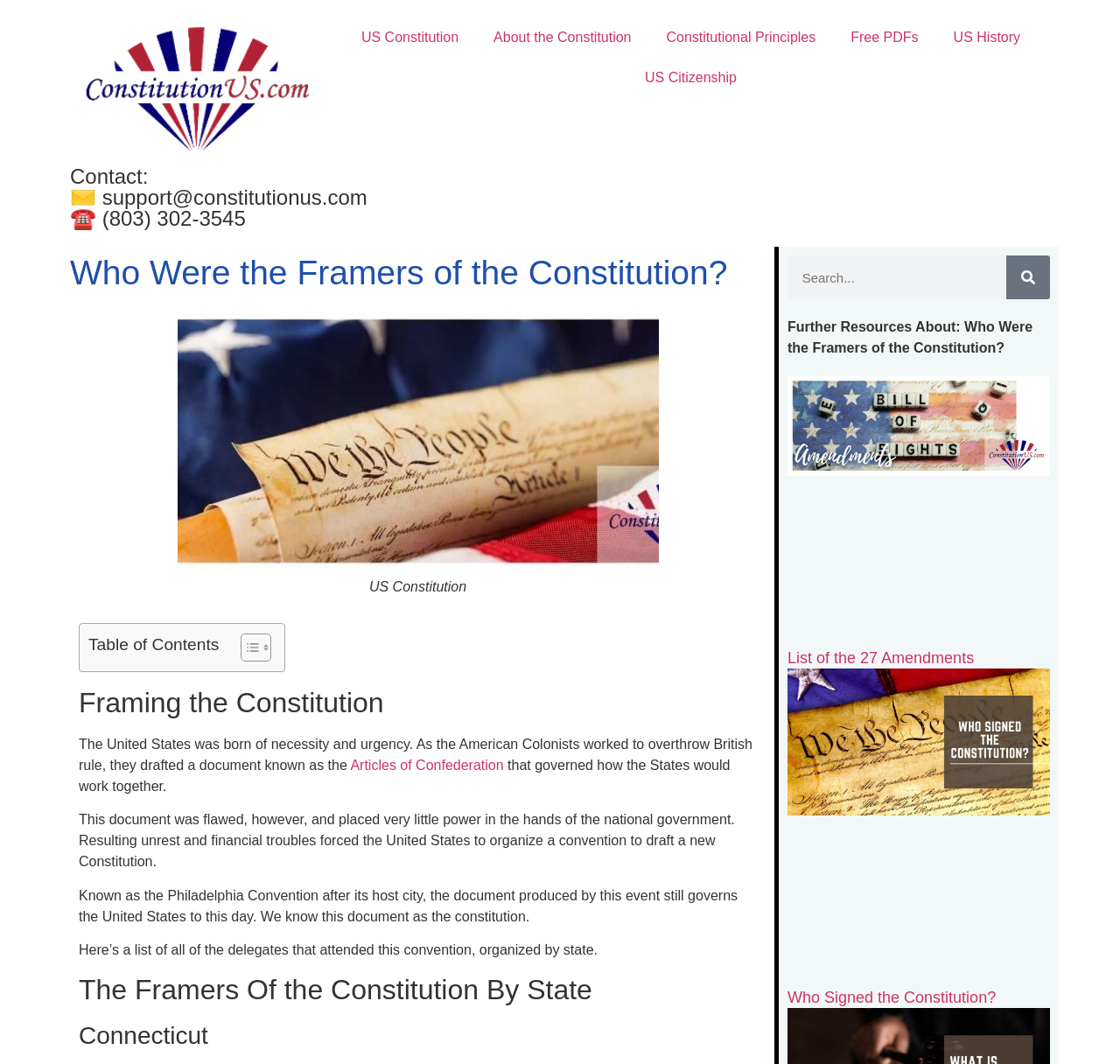Construct a comprehensive caption that outlines the webpage's structure and content.

This webpage is about the Constitution of the United States, specifically focusing on the framers of the Constitution. At the top, there is a logo of the Constitution with a header that reads "Who Were the Framers of the Constitution? - Constitution of the United States". Below the header, there are six links with descriptive text, including "US Constitution", "About the Constitution", "Constitutional Principles", "Free PDFs", "US History", and "US Citizenship".

On the left side, there is a contact section with an email address and a phone number. Below the contact section, there is a heading that reads "Who Were the Framers of the Constitution?" followed by a figure with an image of the US Constitution and a caption.

The main content of the webpage is divided into sections. The first section is about the history of the Constitution, explaining how the American Colonists drafted a document known as the Articles of Confederation, which was flawed and led to the creation of a new Constitution. The section also mentions the Philadelphia Convention, where the Constitution was drafted.

The next section is a list of all the delegates who attended the Philadelphia Convention, organized by state. The list is headed by a title that reads "The Framers Of the Constitution By State". Below the list, there is a search bar with a search button.

Further down the page, there are additional resources about the framers of the Constitution, including links to articles and images related to the topic. The articles are headed by titles such as "List of the 27 Amendments" and "Who Signed the Constitution?".